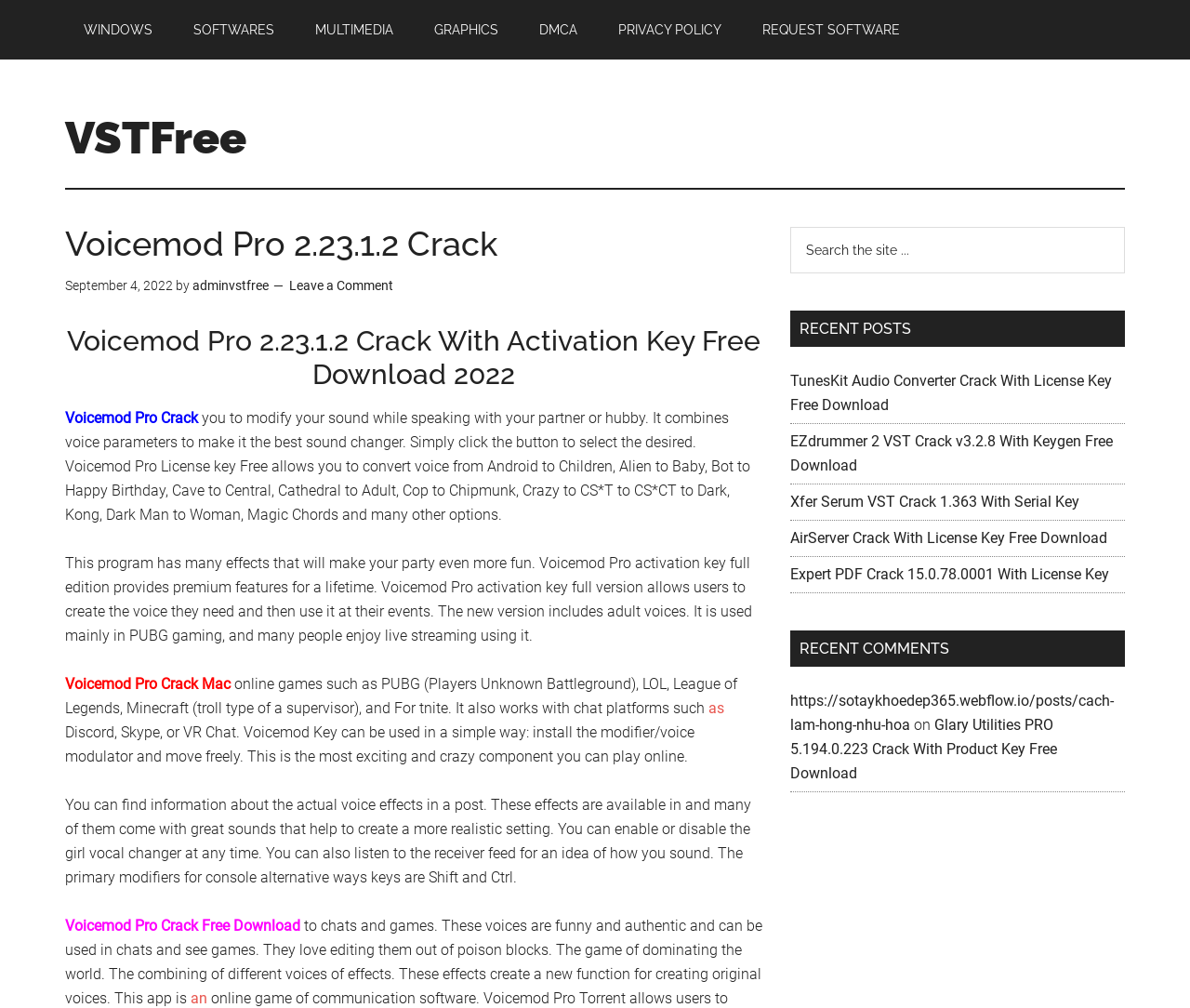Please determine the primary heading and provide its text.

Voicemod Pro 2.23.1.2 Crack